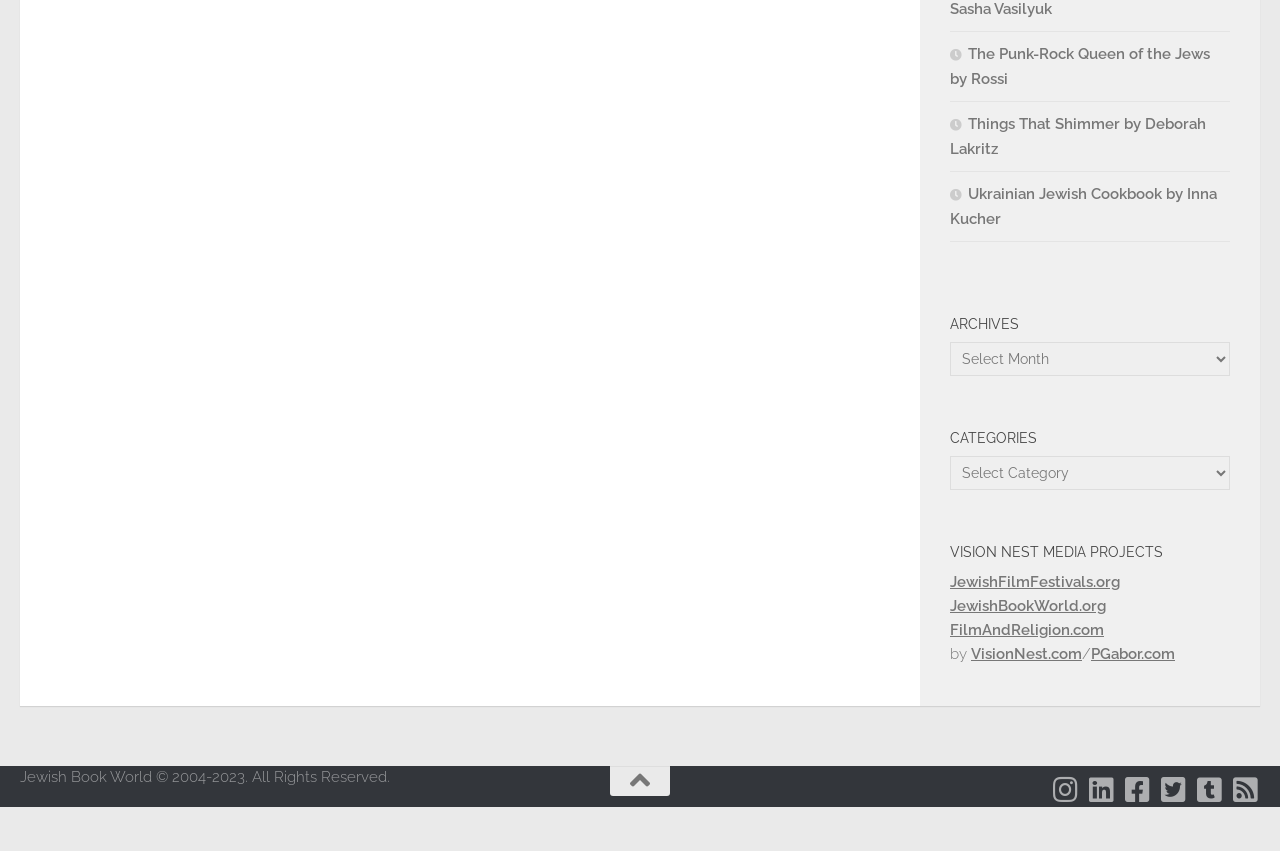What is the name of the first book listed? Based on the screenshot, please respond with a single word or phrase.

The Punk-Rock Queen of the Jews